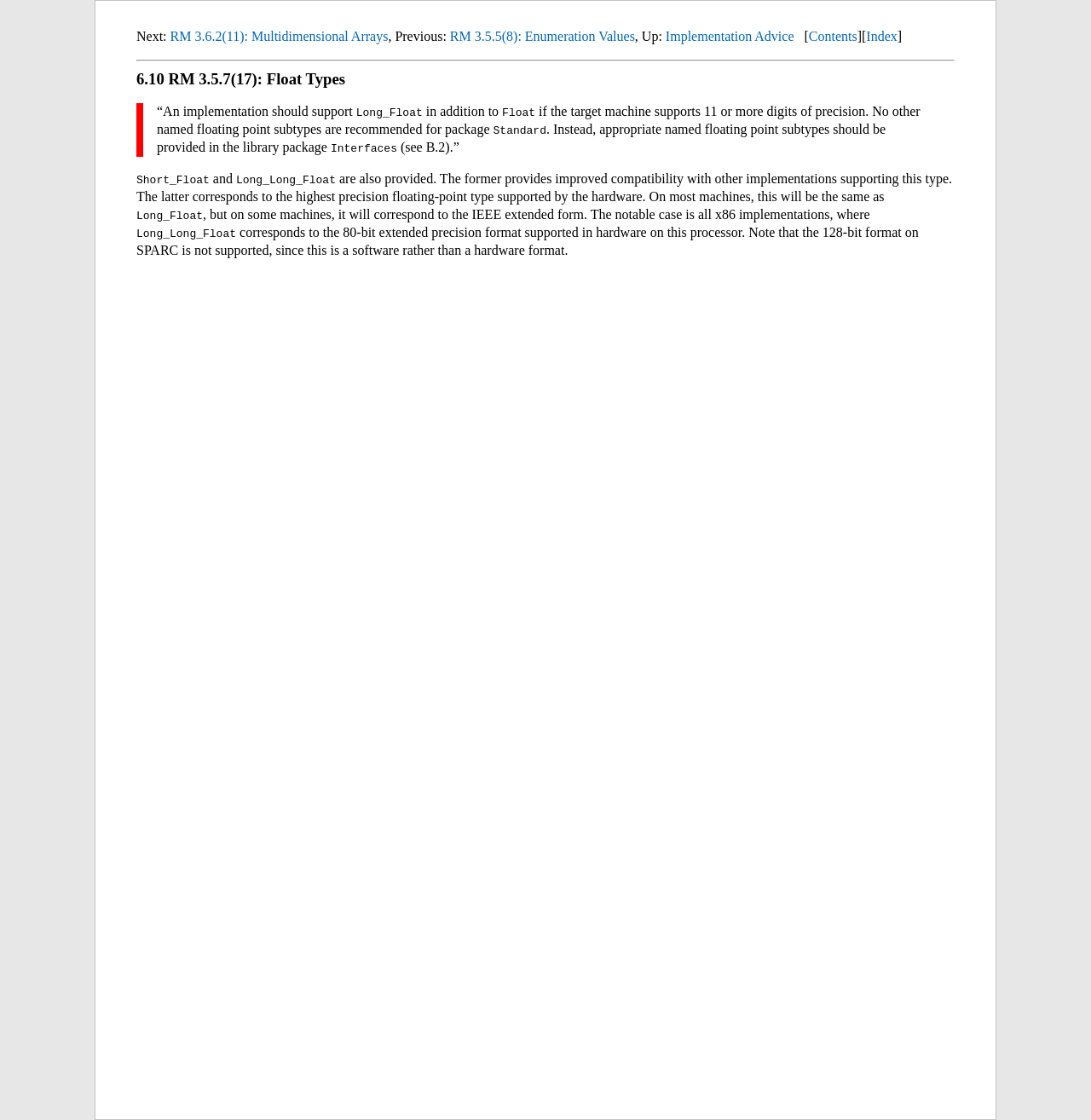Use the information in the screenshot to answer the question comprehensively: What is the recommendation for other named floating point subtypes?

I found the answer by reading the text that states that 'No other named floating point subtypes are recommended for package Standard'.